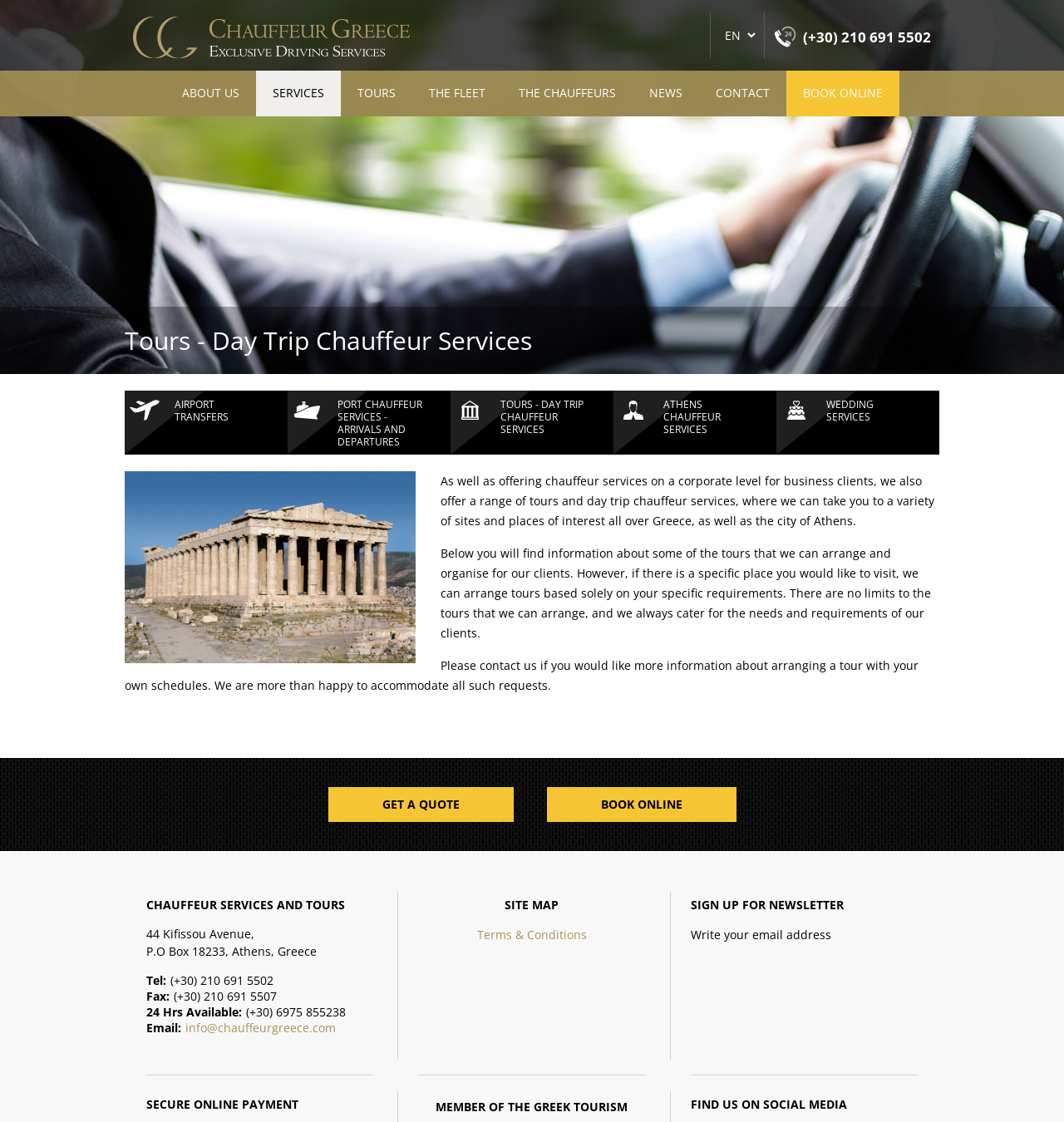Point out the bounding box coordinates of the section to click in order to follow this instruction: "Enter your email address".

[0.649, 0.826, 0.781, 0.84]